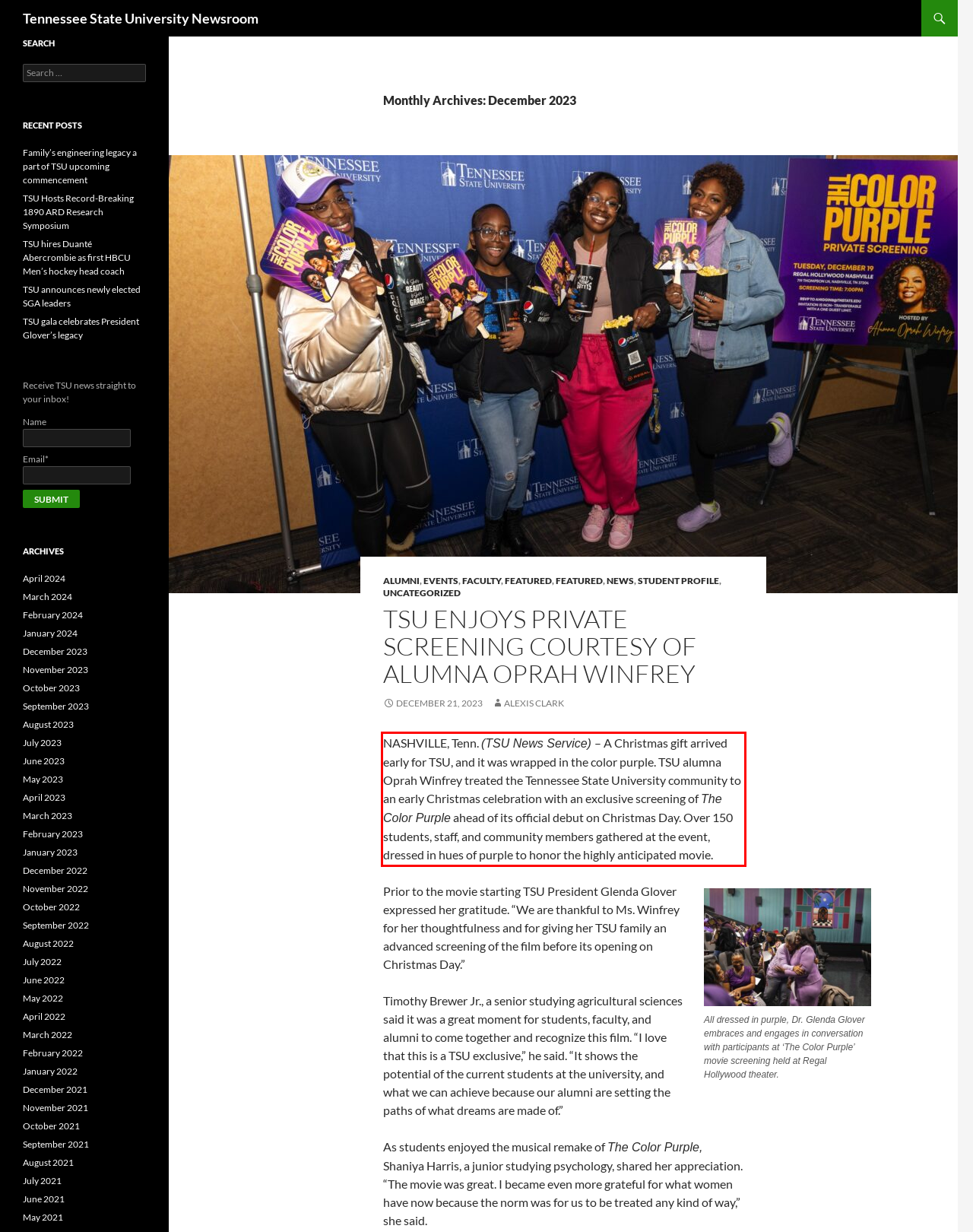Please recognize and transcribe the text located inside the red bounding box in the webpage image.

NASHVILLE, Tenn. (TSU News Service) – A Christmas gift arrived early for TSU, and it was wrapped in the color purple. TSU alumna Oprah Winfrey treated the Tennessee State University community to an early Christmas celebration with an exclusive screening of The Color Purple ahead of its official debut on Christmas Day. Over 150 students, staff, and community members gathered at the event, dressed in hues of purple to honor the highly anticipated movie.